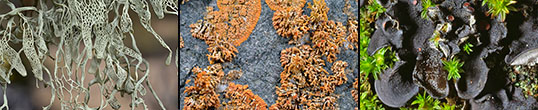Elaborate on all the elements present in the image.

The image showcases three distinct types of lichens, illustrating their diverse forms and colors. 

On the left, a finely branched grayish lichen exhibits intricate structures resembling lace or delicate threads, typical of species such as *Niebla homalea*. In the center, a vibrant orange lichen covers a rough surface, its texture characterized by crumpled and flattened areas, showcasing patterns that contribute to its unique appearance within its ecosystem. 

To the right, a cluster of dark, almost black lichens is interspersed with bright green mosses, highlighting a striking contrast in color and texture. This section demonstrates how lichens can thrive in various environments, sometimes cohabiting with other flora, and emphasizes their role in biodiverse habitats like the Greater Sonoran Desert. 

These forms illustrate the ecological significance of lichens, serving as indicators of environmental health and contributing to the intricate balance of ecosystems.